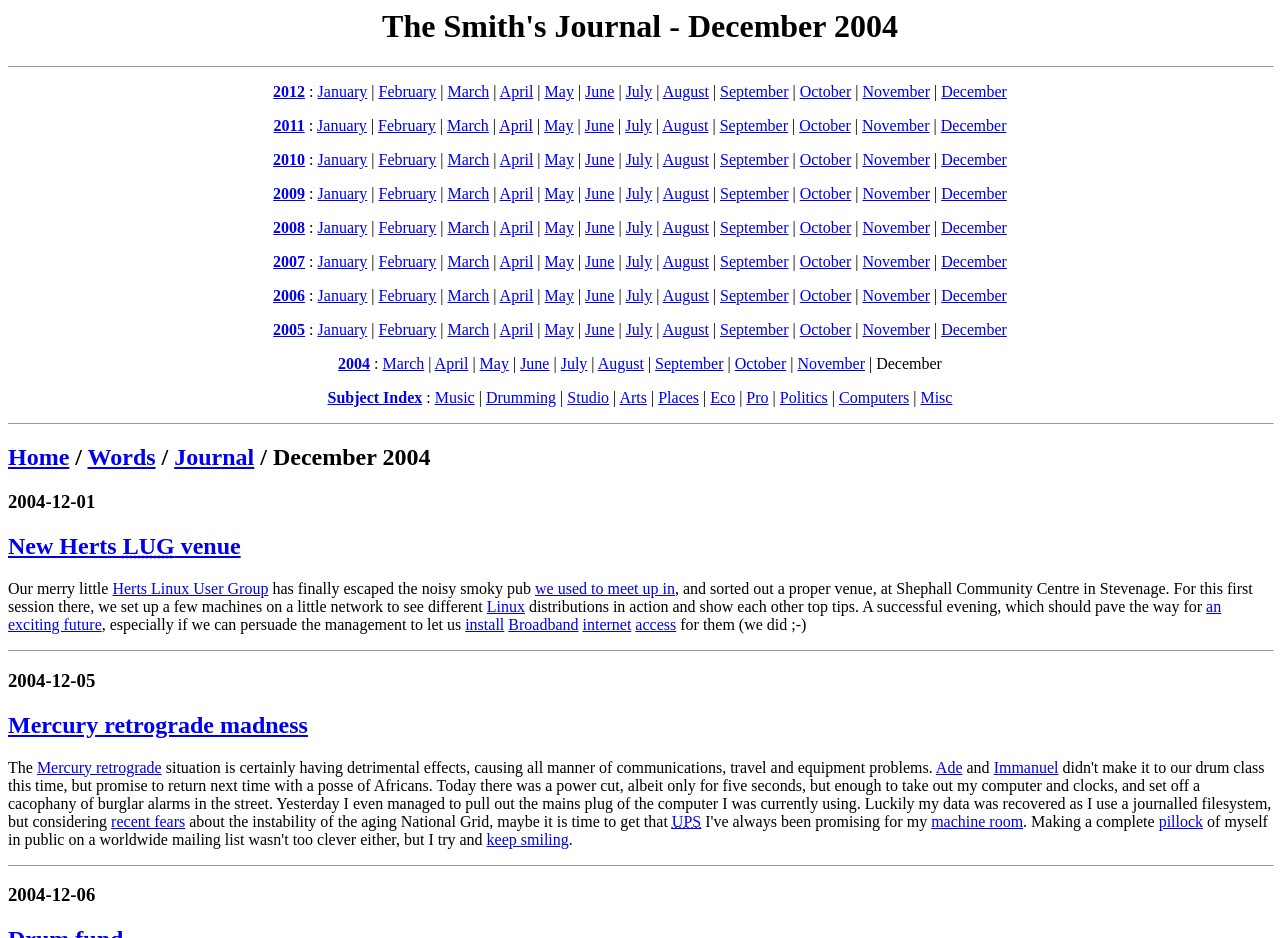Indicate the bounding box coordinates of the clickable region to achieve the following instruction: "Explore August."

[0.518, 0.161, 0.554, 0.18]